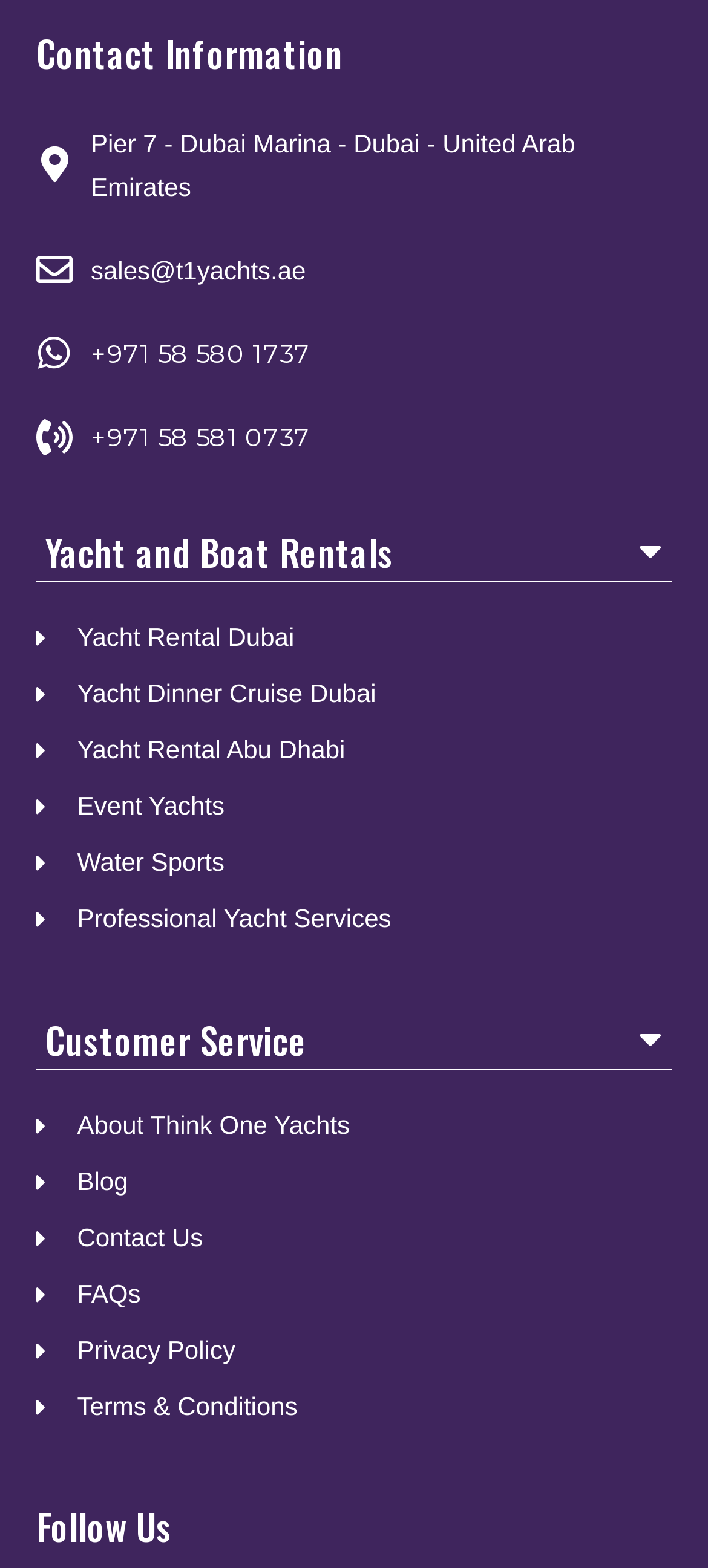Identify the bounding box coordinates for the element you need to click to achieve the following task: "Explore why Solidity is the most popular smart contract language". The coordinates must be four float values ranging from 0 to 1, formatted as [left, top, right, bottom].

None